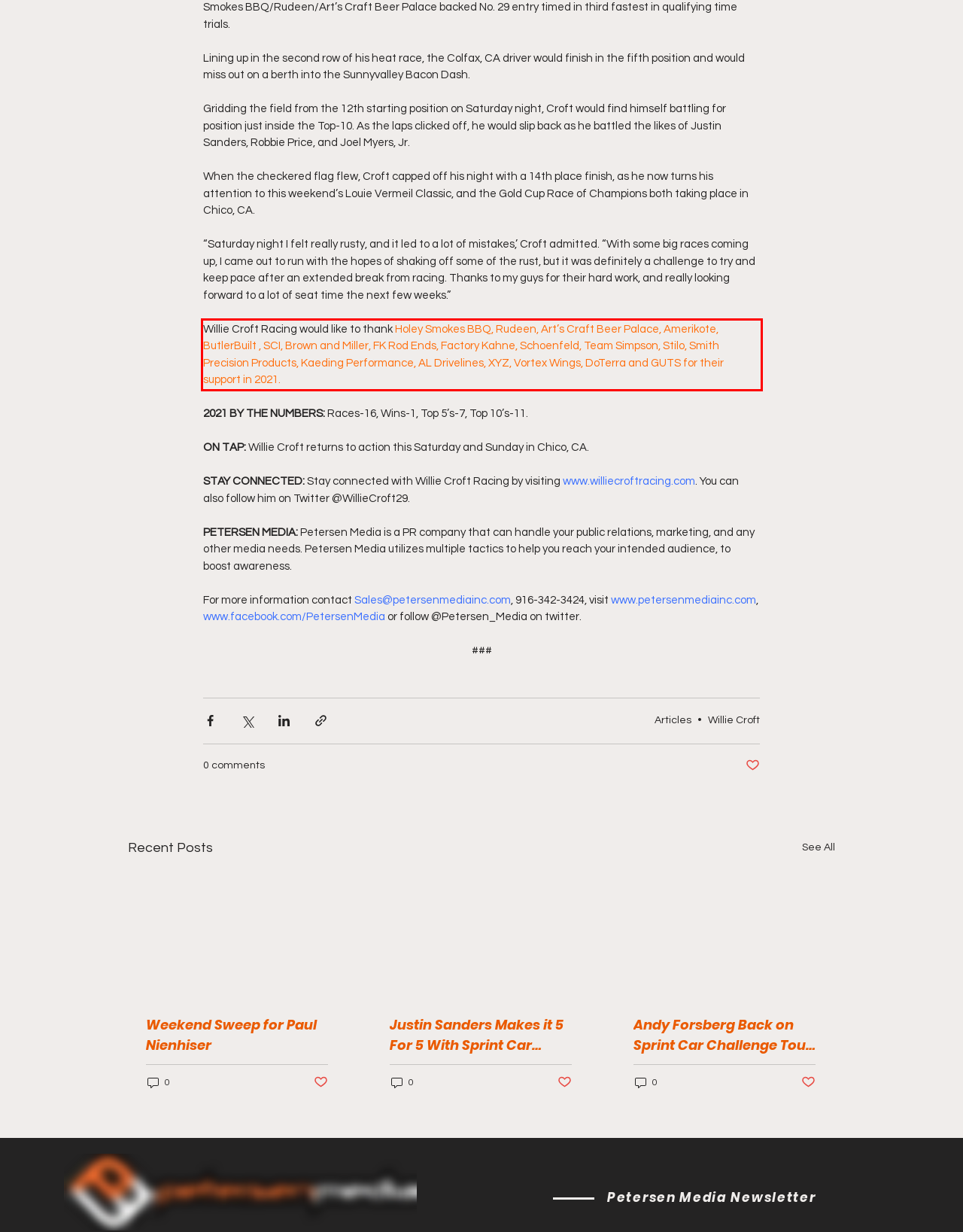You are given a webpage screenshot with a red bounding box around a UI element. Extract and generate the text inside this red bounding box.

Willie Croft Racing would like to thank Holey Smokes BBQ, Rudeen, Art’s Craft Beer Palace, Amerikote, ButlerBuilt , SCI, Brown and Miller, FK Rod Ends, Factory Kahne, Schoenfeld, Team Simpson, Stilo, Smith Precision Products, Kaeding Performance, AL Drivelines, XYZ, Vortex Wings, DoTerra and GUTS for their support in 2021.